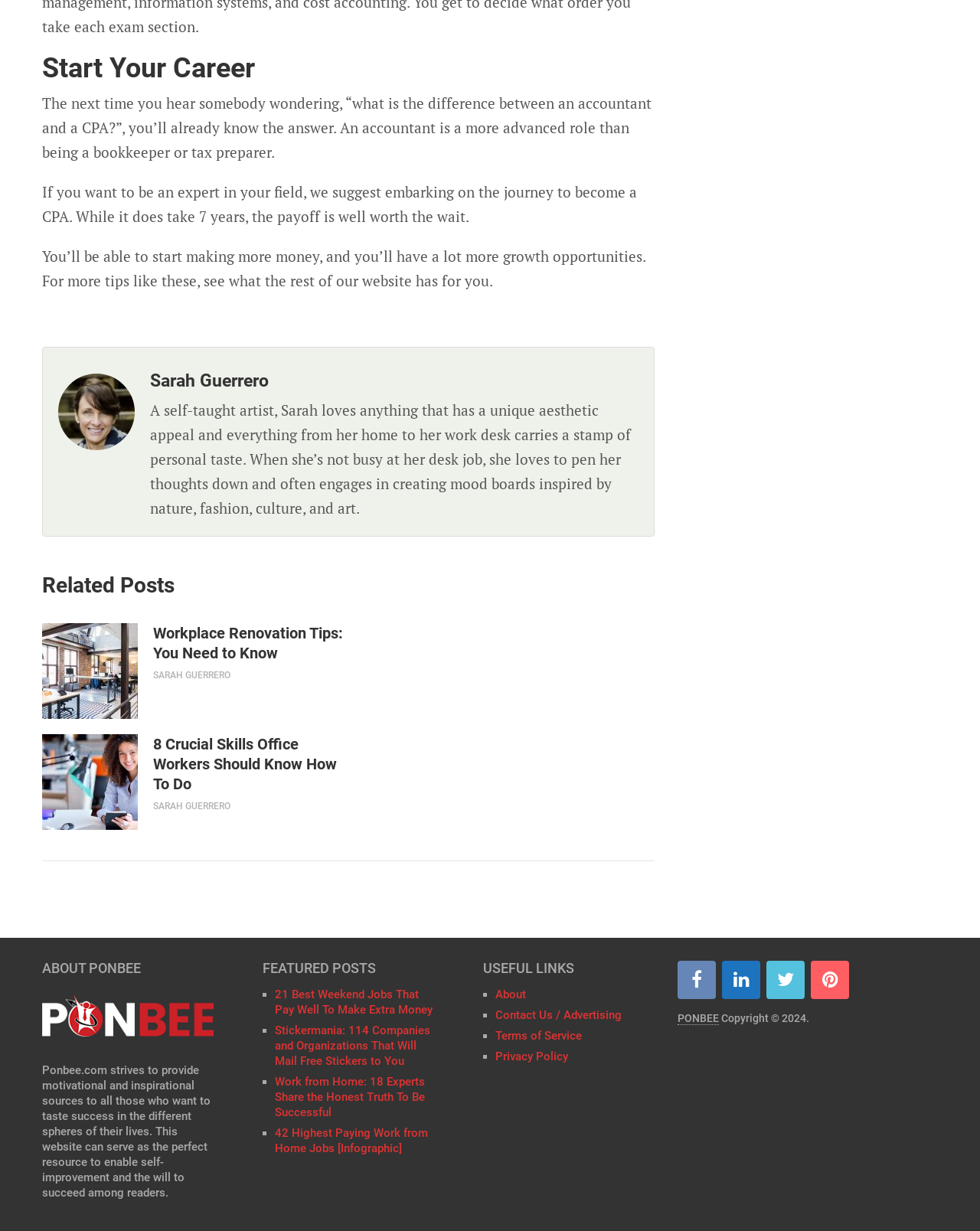What is the career goal mentioned in the webpage?
Your answer should be a single word or phrase derived from the screenshot.

Become a CPA